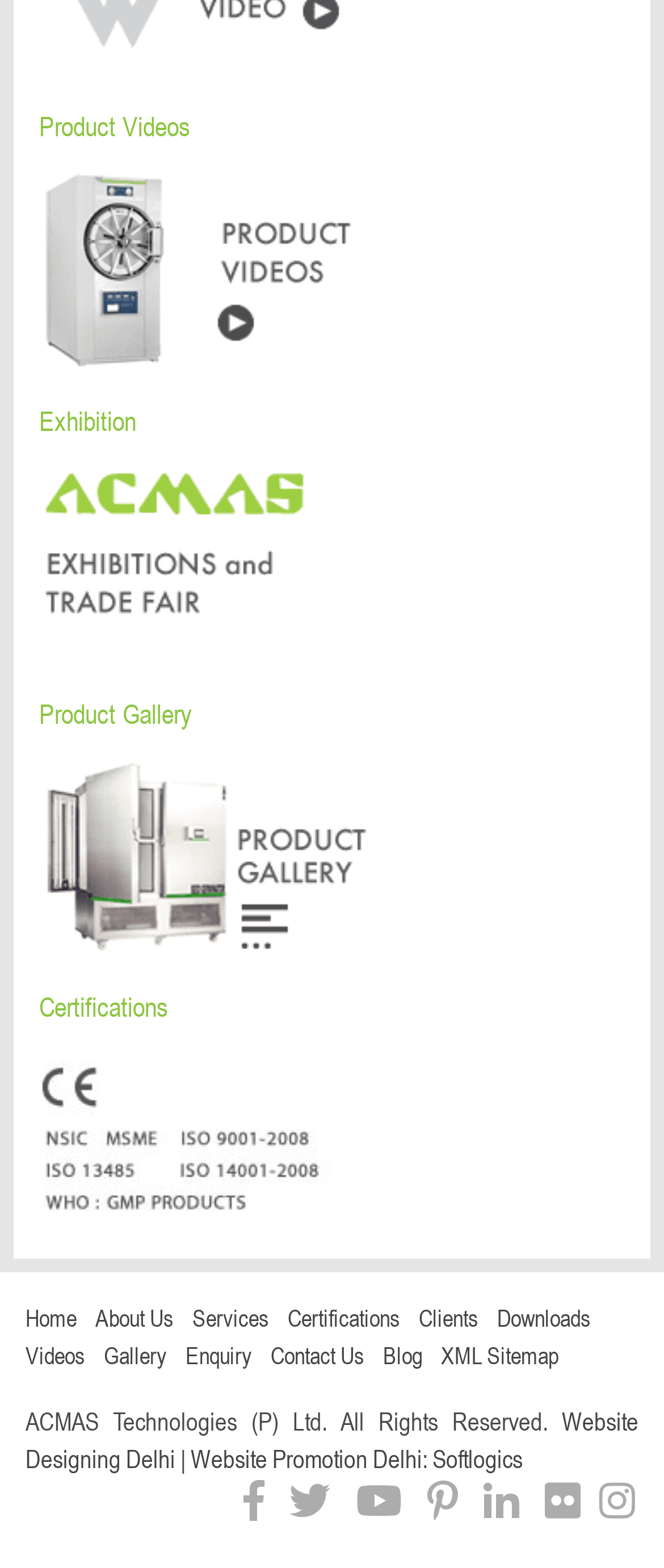Utilize the details in the image to give a detailed response to the question: What is the company name mentioned in the copyright text?

The copyright text is located at the bottom of the webpage, and it mentions the company name 'ACMAS Technologies (P) Ltd.' along with the phrase 'All Rights Reserved'.